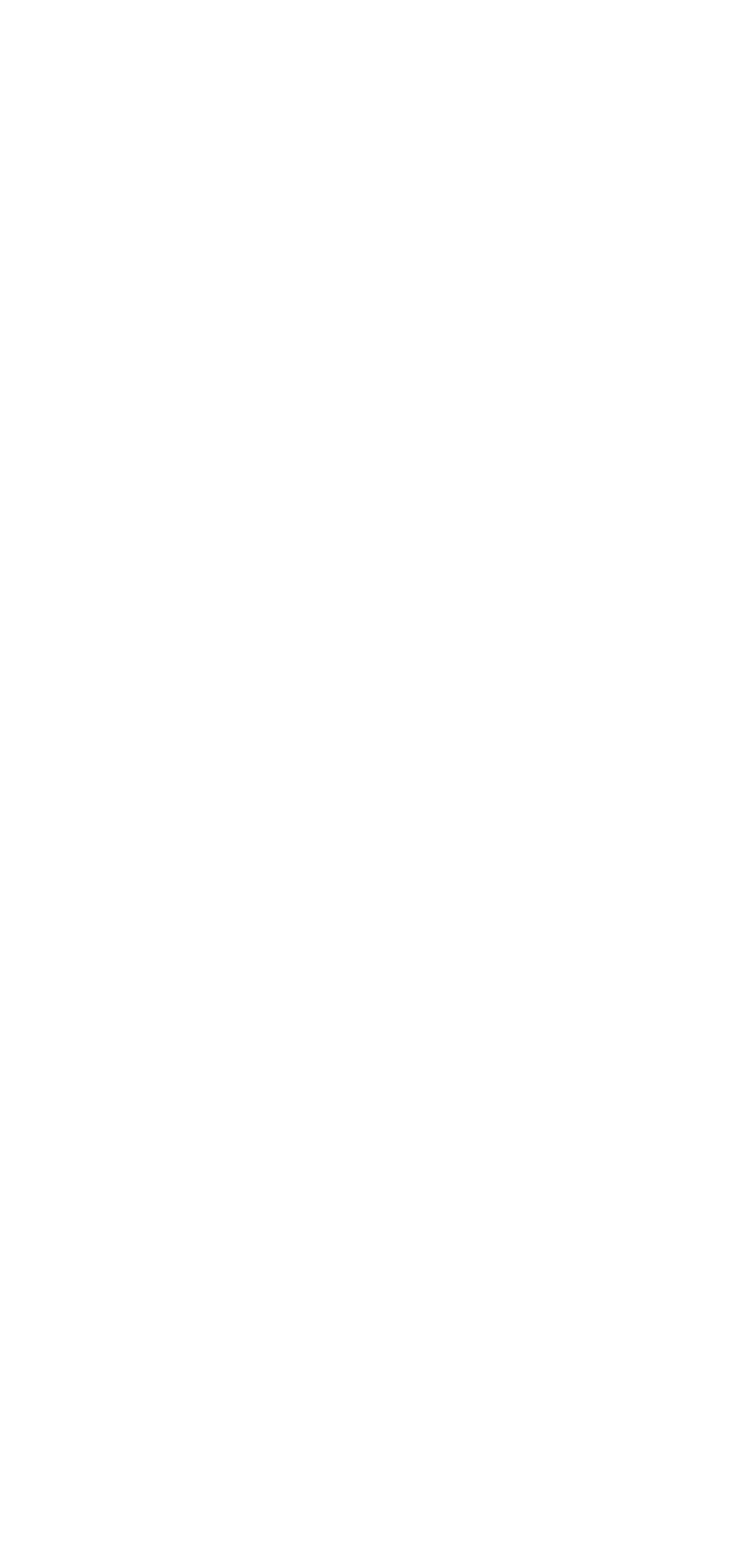Please give a concise answer to this question using a single word or phrase: 
How many links are under the 'MENU' heading?

7